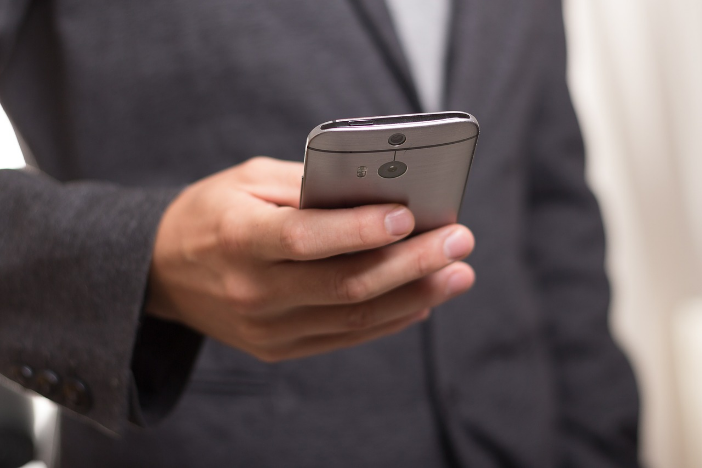Offer a detailed narrative of the image's content.

The image features a person holding a smartphone, symbolizing the transformative impact of technology in our daily lives. The individual is dressed in a smart, dark blazer, suggesting a blend of professionalism and modernity. The smartphone is likely part of the Internet of Things (IoT), which connects various household items and devices to enhance functionality and user convenience. This visual representation aligns well with the broader discussion of smart appliances and tech-driven solutions featured in the article "10 Common Household Objects That Are Part of the Internet of Things." The image underscores the integration of everyday objects into the digital ecosystem, showcasing how modern technology is not only convenient but also vital in creating a connected living environment.